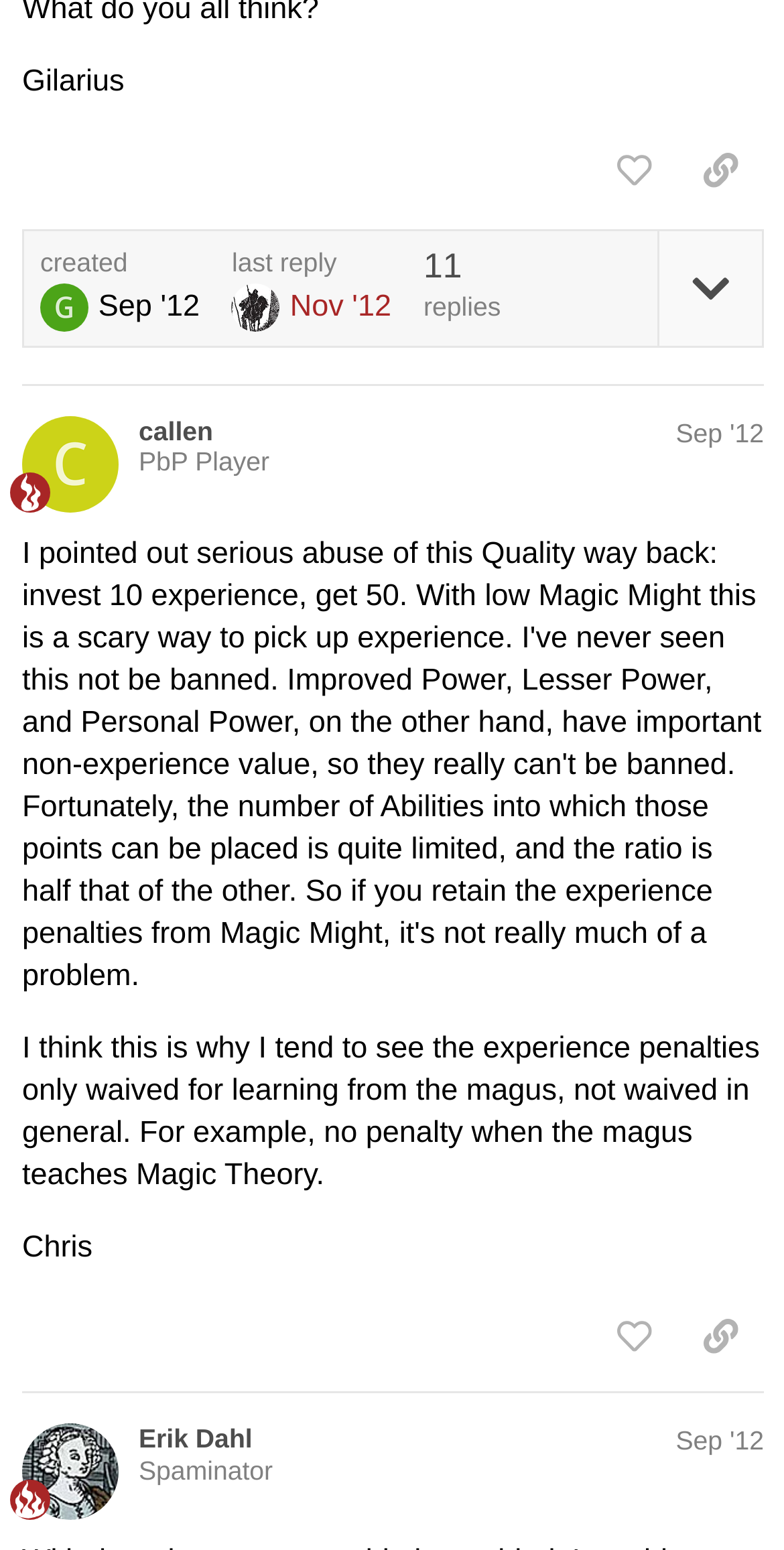Please determine the bounding box coordinates for the element that should be clicked to follow these instructions: "expand topic details".

[0.838, 0.149, 0.972, 0.223]